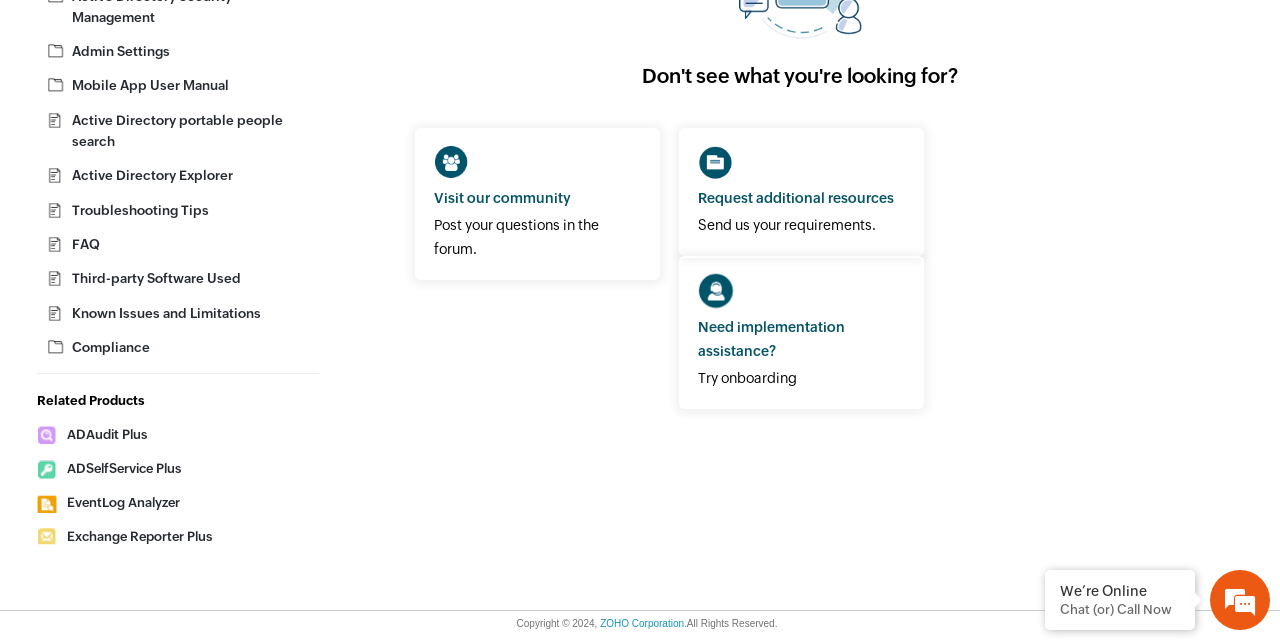Using the format (top-left x, top-left y, bottom-right x, bottom-right y), provide the bounding box coordinates for the described UI element. All values should be floating point numbers between 0 and 1: SketchUp →

None